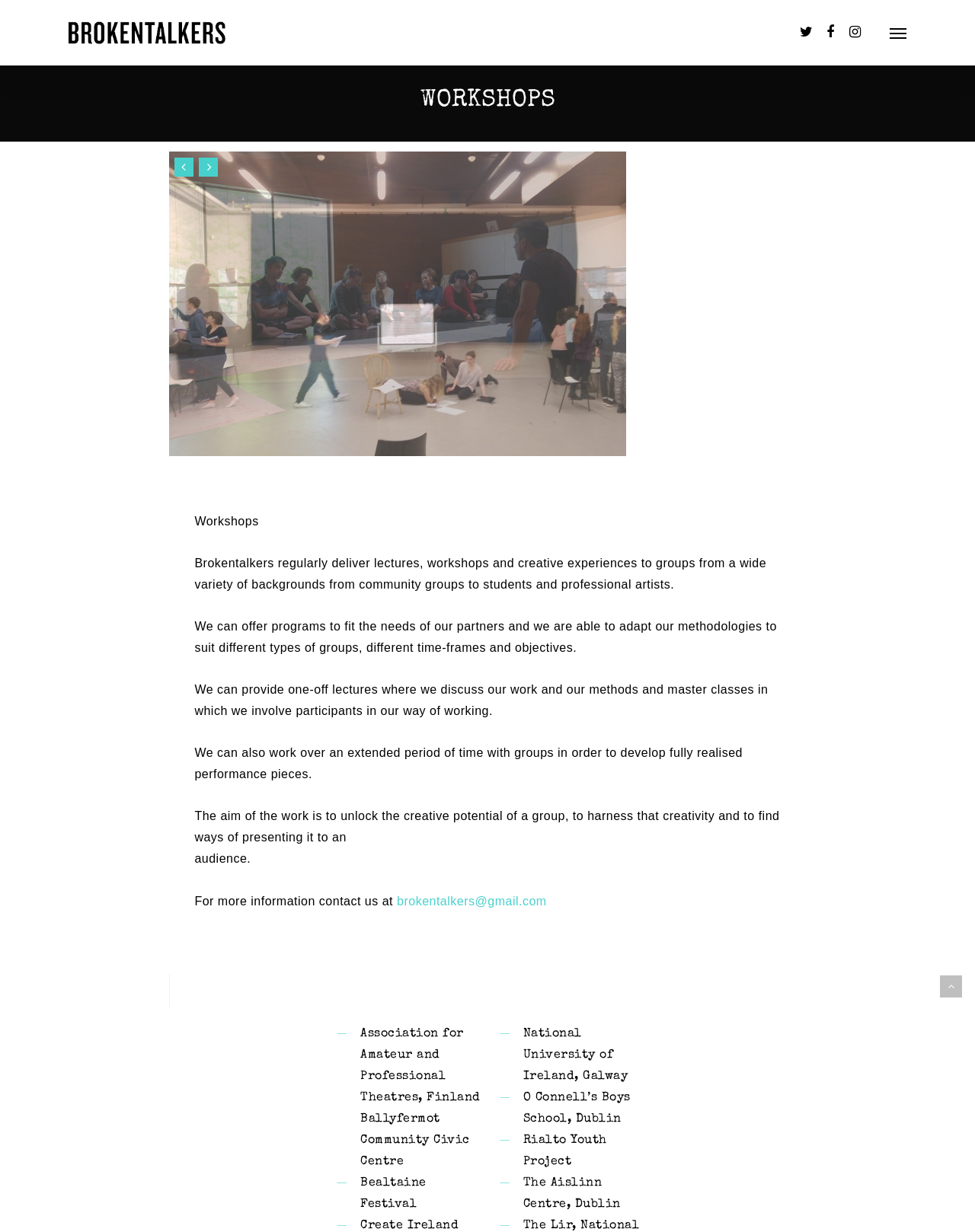What type of events does Brokentalkers deliver?
Using the picture, provide a one-word or short phrase answer.

Lectures, workshops, and creative experiences